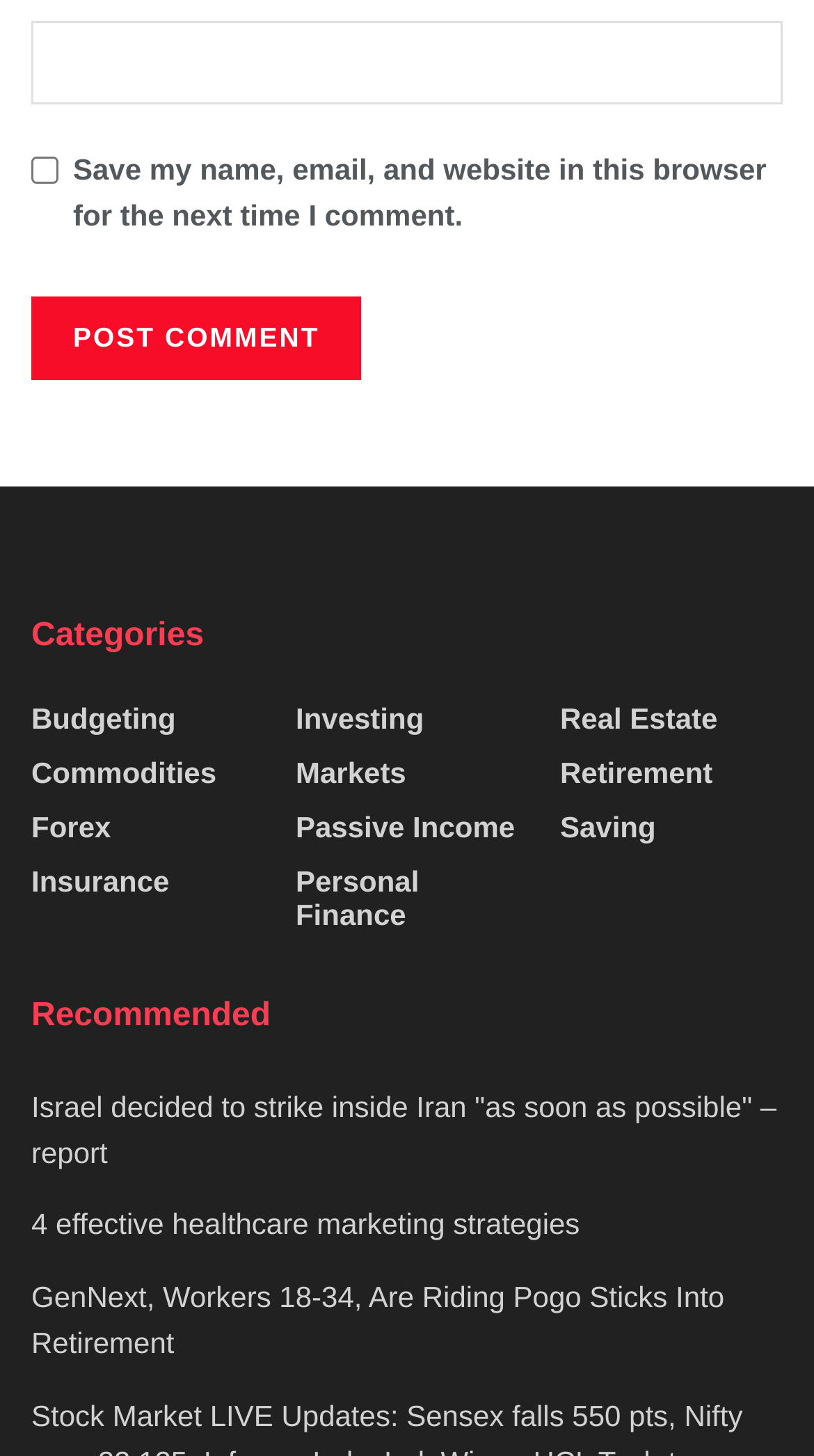Specify the bounding box coordinates of the element's area that should be clicked to execute the given instruction: "Post a comment". The coordinates should be four float numbers between 0 and 1, i.e., [left, top, right, bottom].

[0.038, 0.203, 0.444, 0.261]